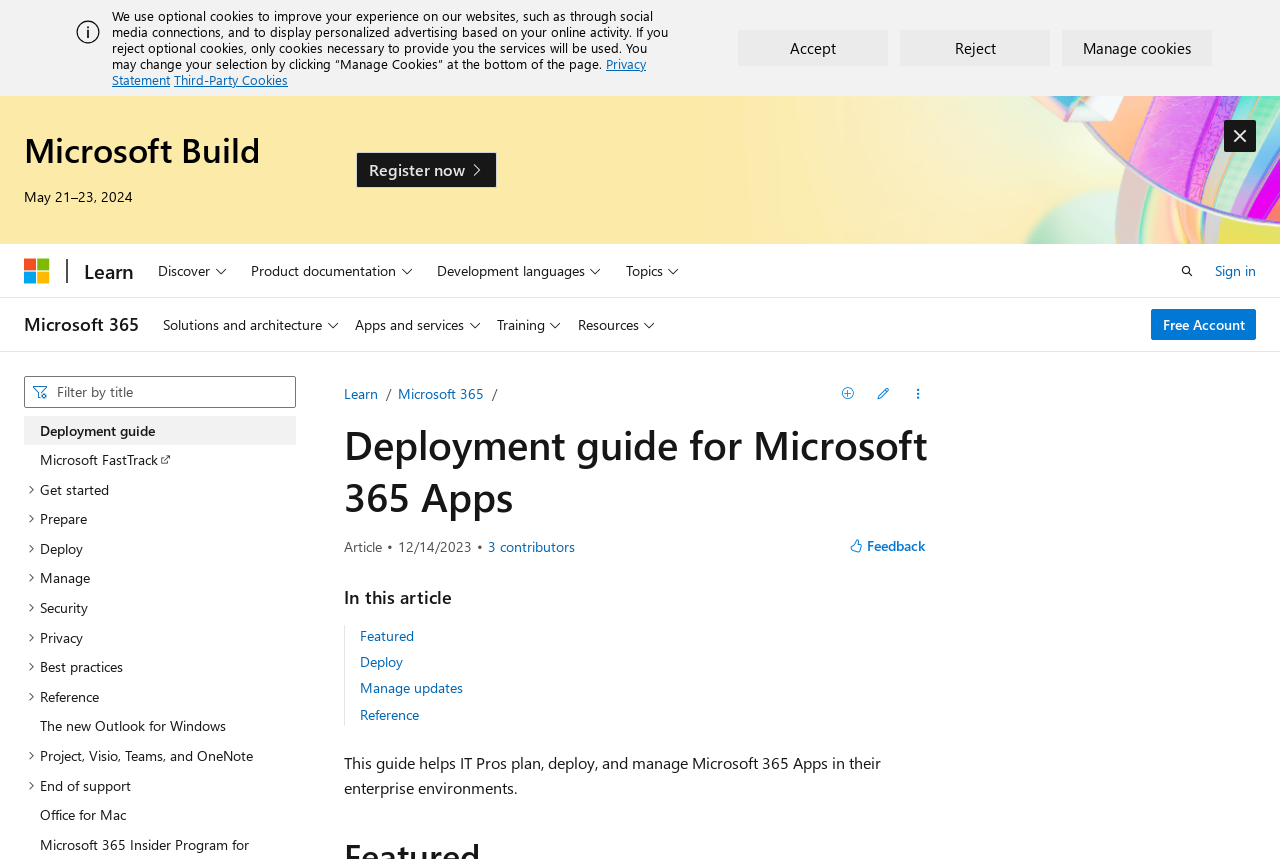Locate the bounding box of the UI element based on this description: "Office for Mac". Provide four float numbers between 0 and 1 as [left, top, right, bottom].

[0.019, 0.932, 0.231, 0.966]